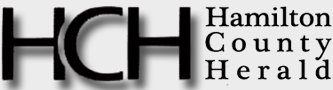What type of font is used in the masthead?
Provide a one-word or short-phrase answer based on the image.

Elegant serif